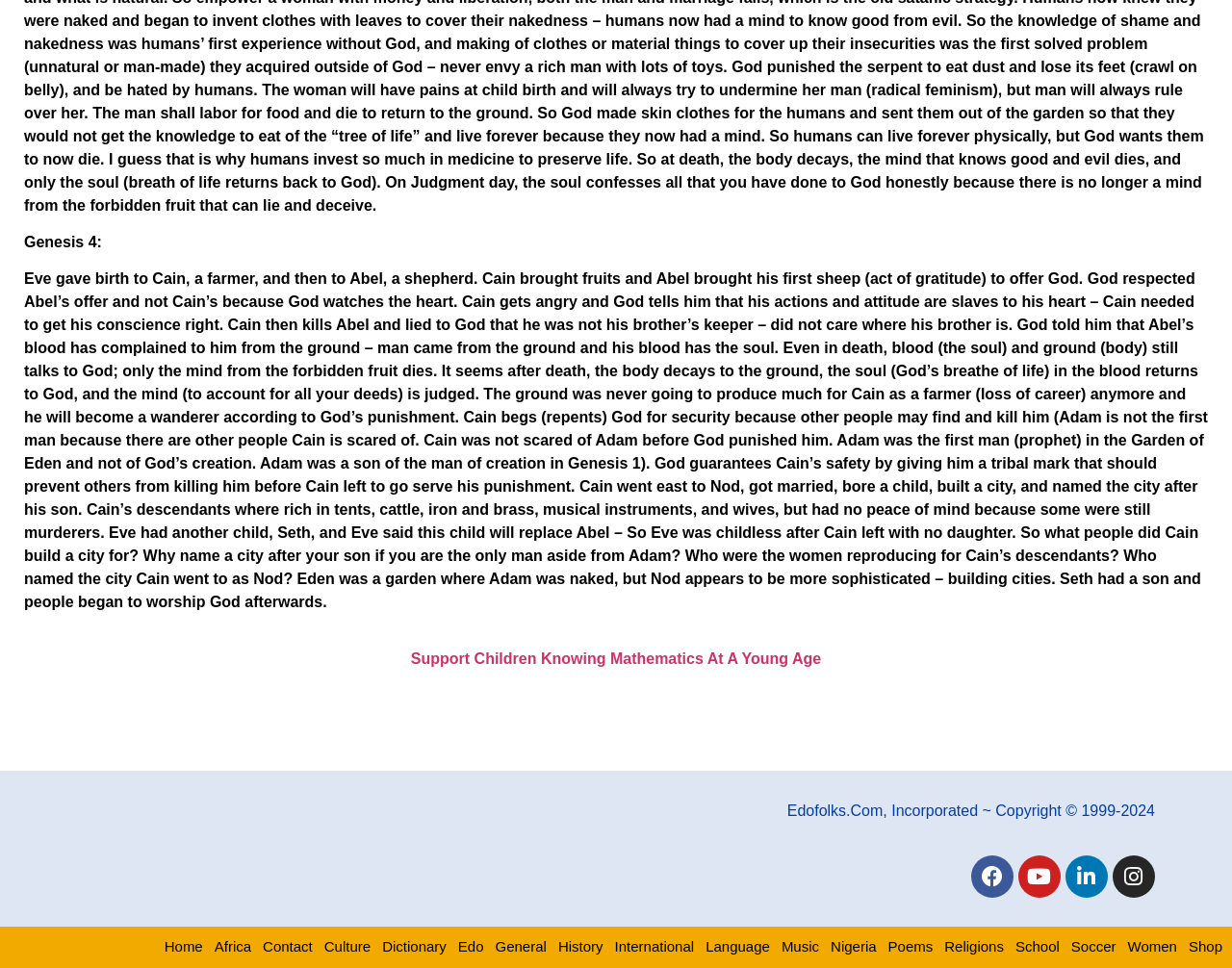Please identify the bounding box coordinates of the clickable element to fulfill the following instruction: "Visit the Facebook page". The coordinates should be four float numbers between 0 and 1, i.e., [left, top, right, bottom].

[0.788, 0.884, 0.823, 0.928]